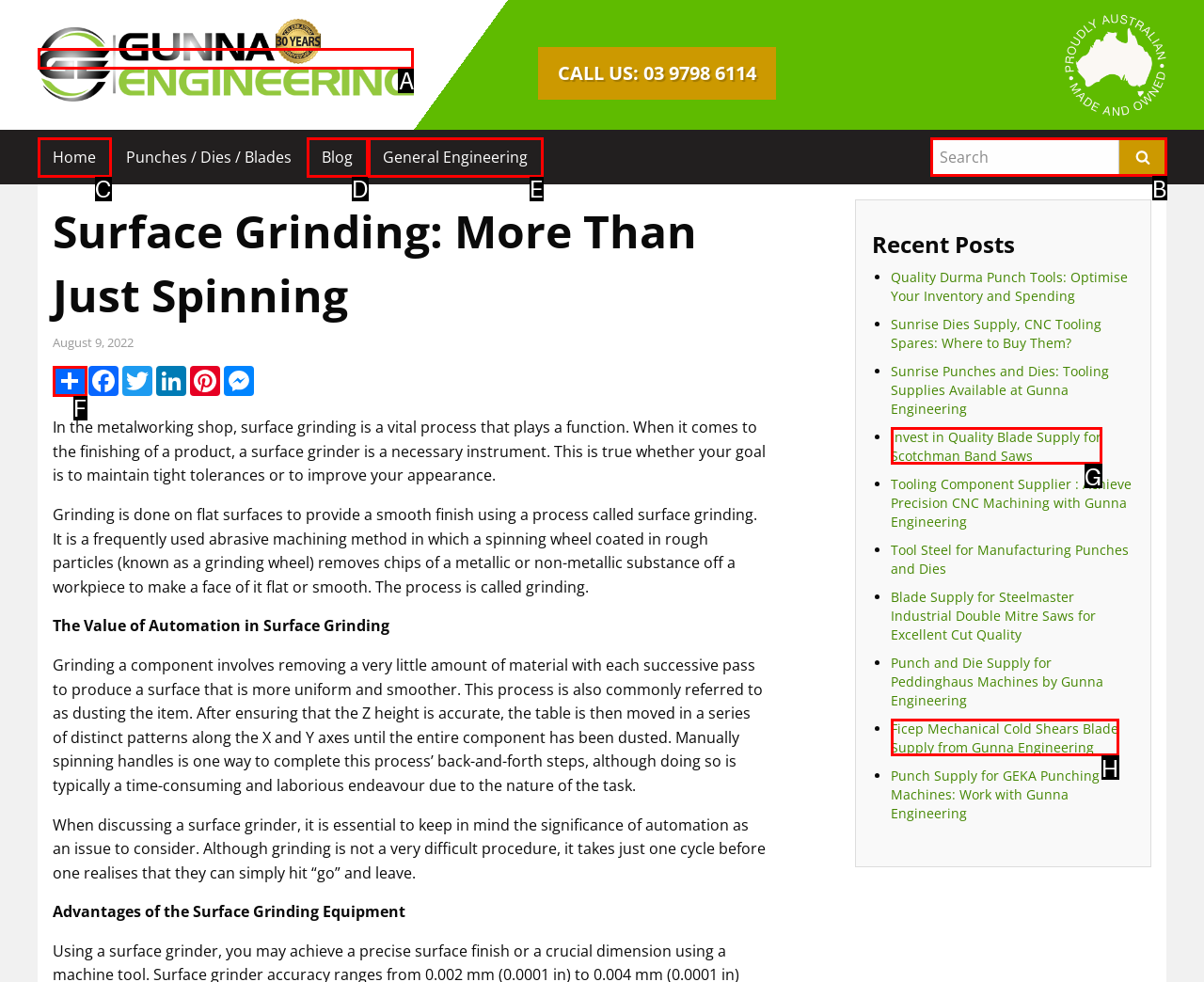Point out the correct UI element to click to carry out this instruction: Search for something
Answer with the letter of the chosen option from the provided choices directly.

B